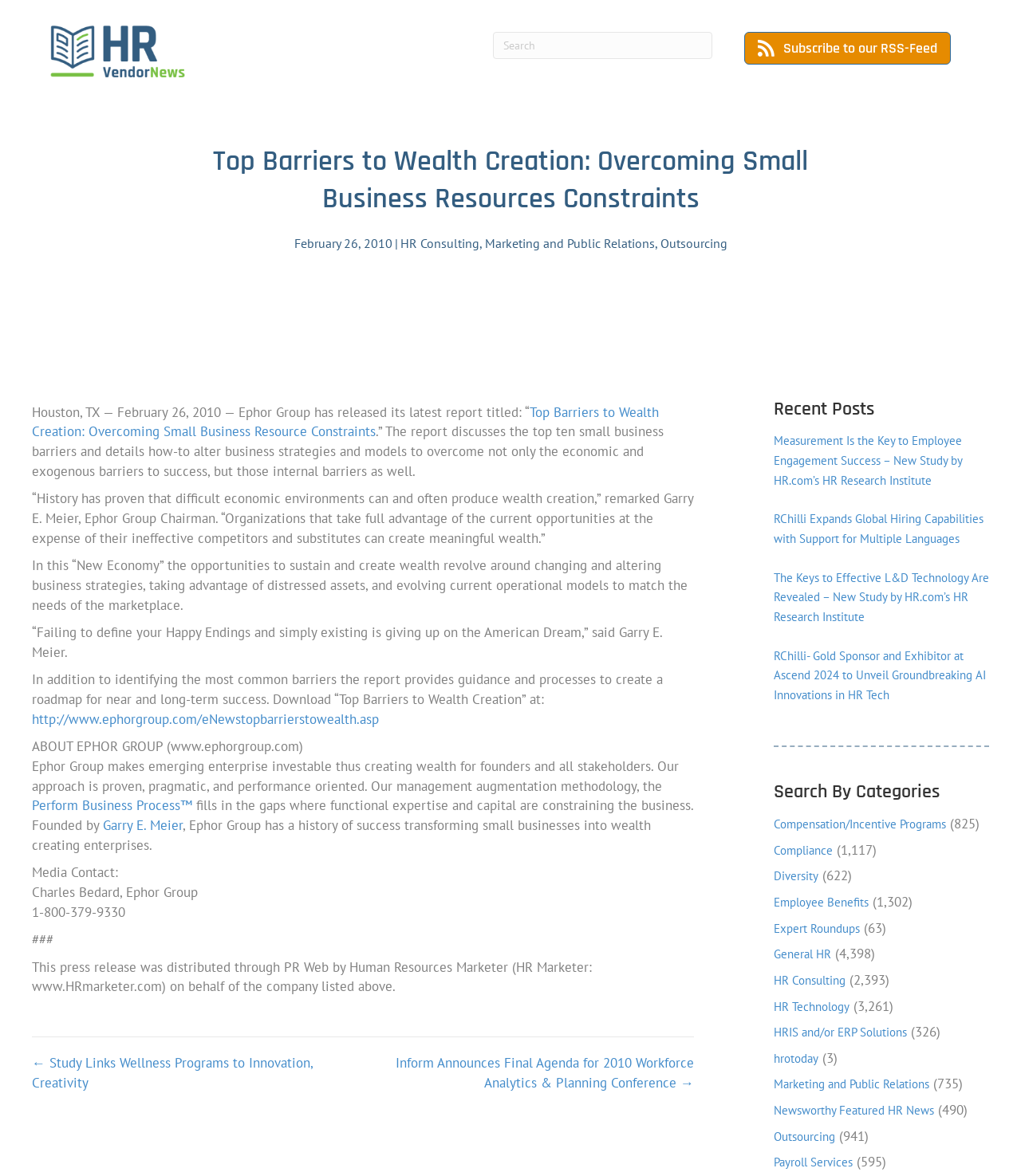Highlight the bounding box coordinates of the element that should be clicked to carry out the following instruction: "Subscribe to RSS-Feed". The coordinates must be given as four float numbers ranging from 0 to 1, i.e., [left, top, right, bottom].

[0.729, 0.027, 0.931, 0.055]